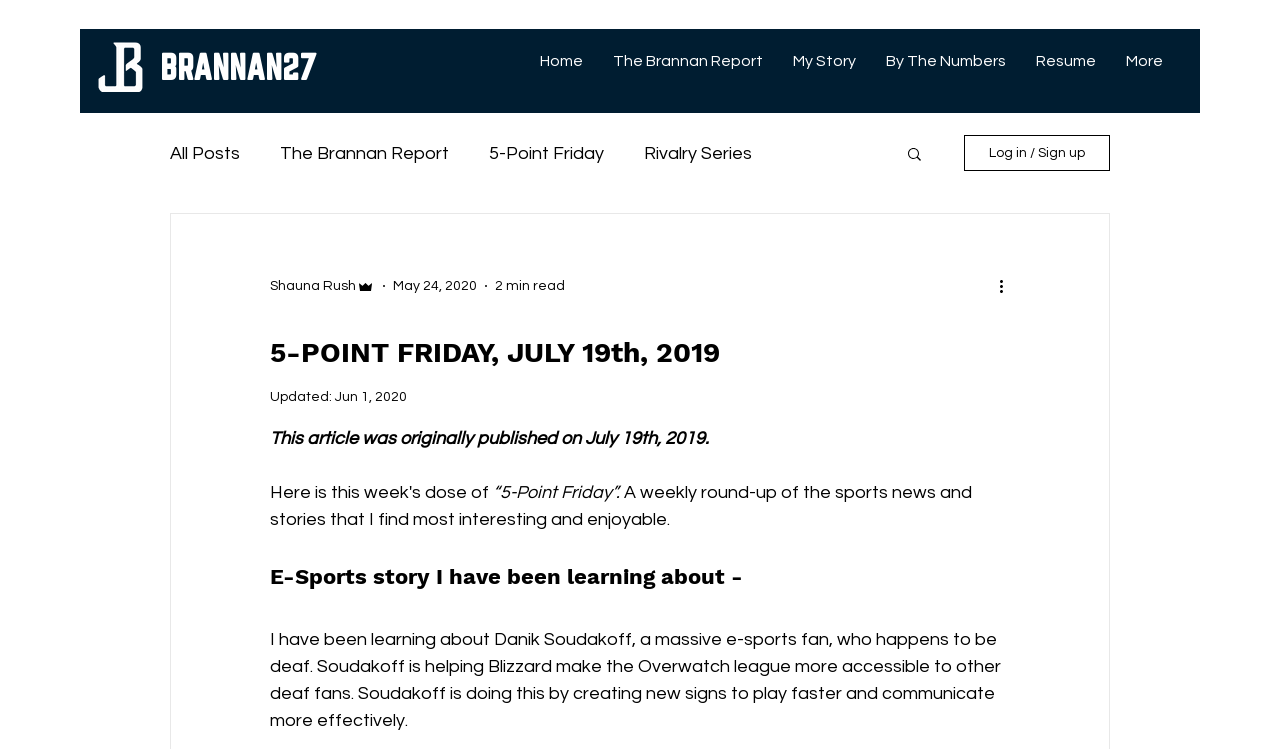Please provide a detailed answer to the question below by examining the image:
What is the name of the author of this article?

I found the answer by looking at the link element with the text 'BRANNAN27' which is likely the author's name.